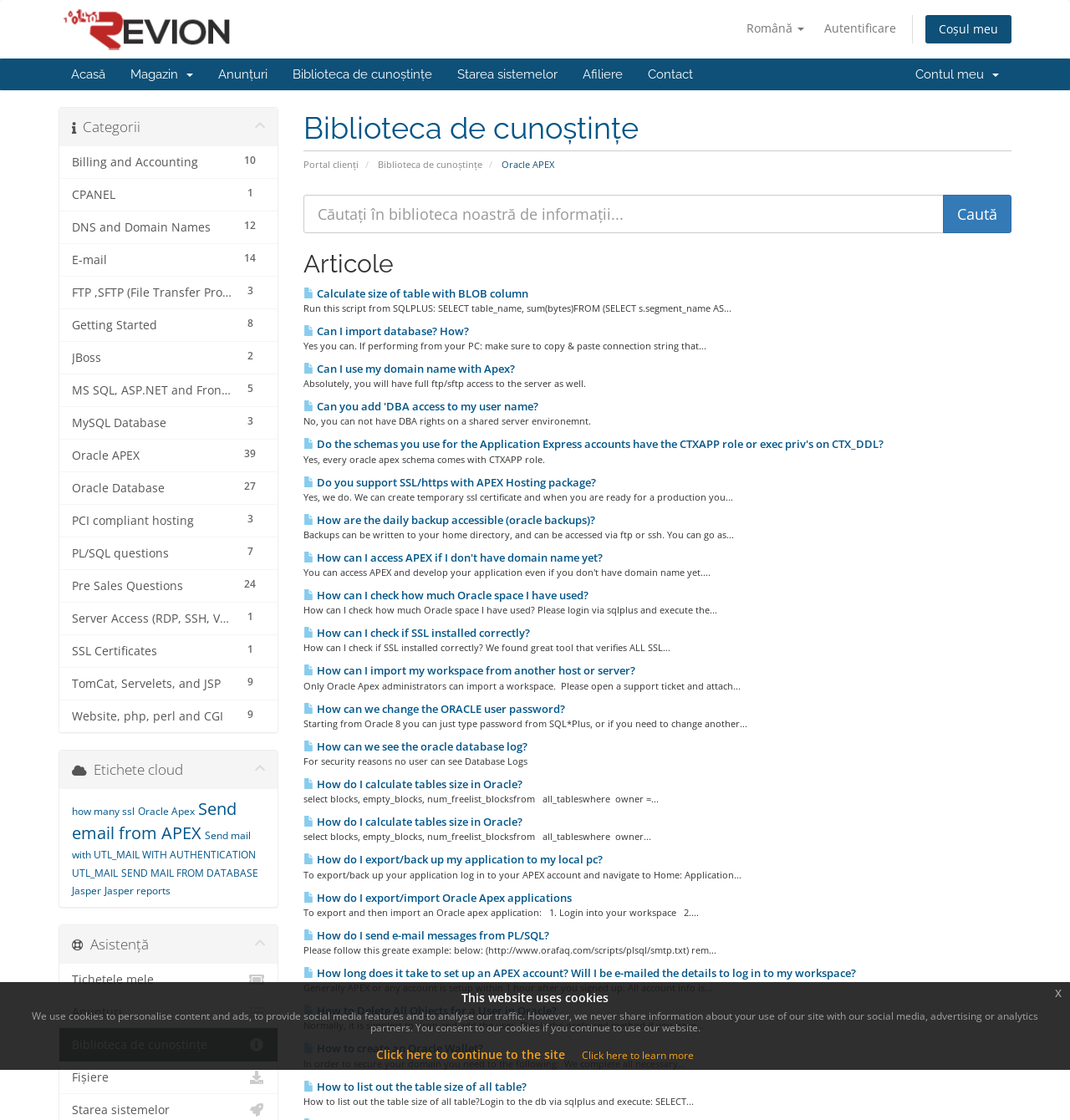Refer to the image and answer the question with as much detail as possible: How many categories are listed under 'Categorii'?

Under the 'Categorii' section, there are 14 categories listed, including 'Billing and Accounting', 'CPANEL', 'DNS and Domain Names', and so on. These categories are listed in a vertical column and each category has a corresponding link.